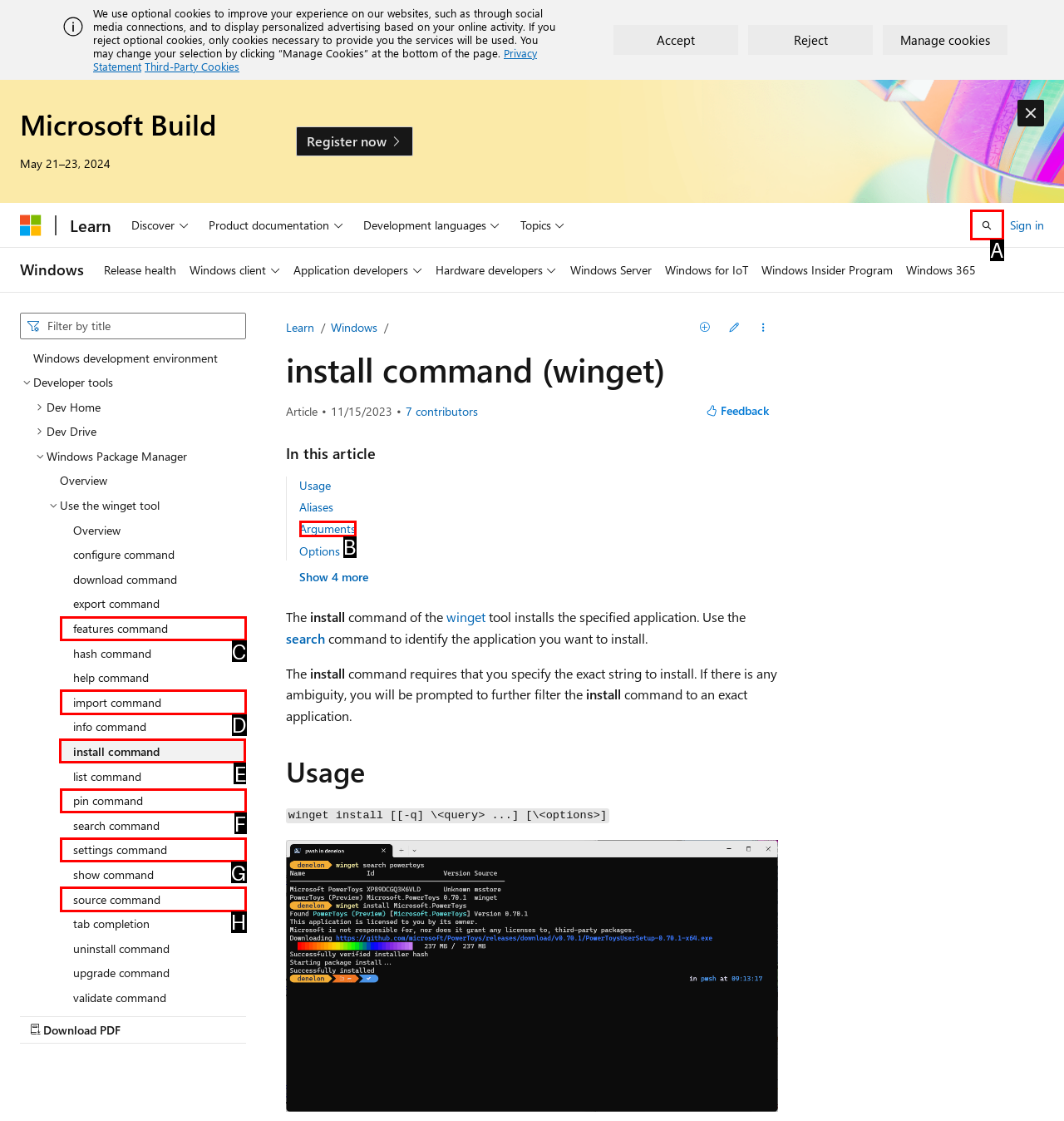Select the HTML element that should be clicked to accomplish the task: Click the 'install command' tree item Reply with the corresponding letter of the option.

E